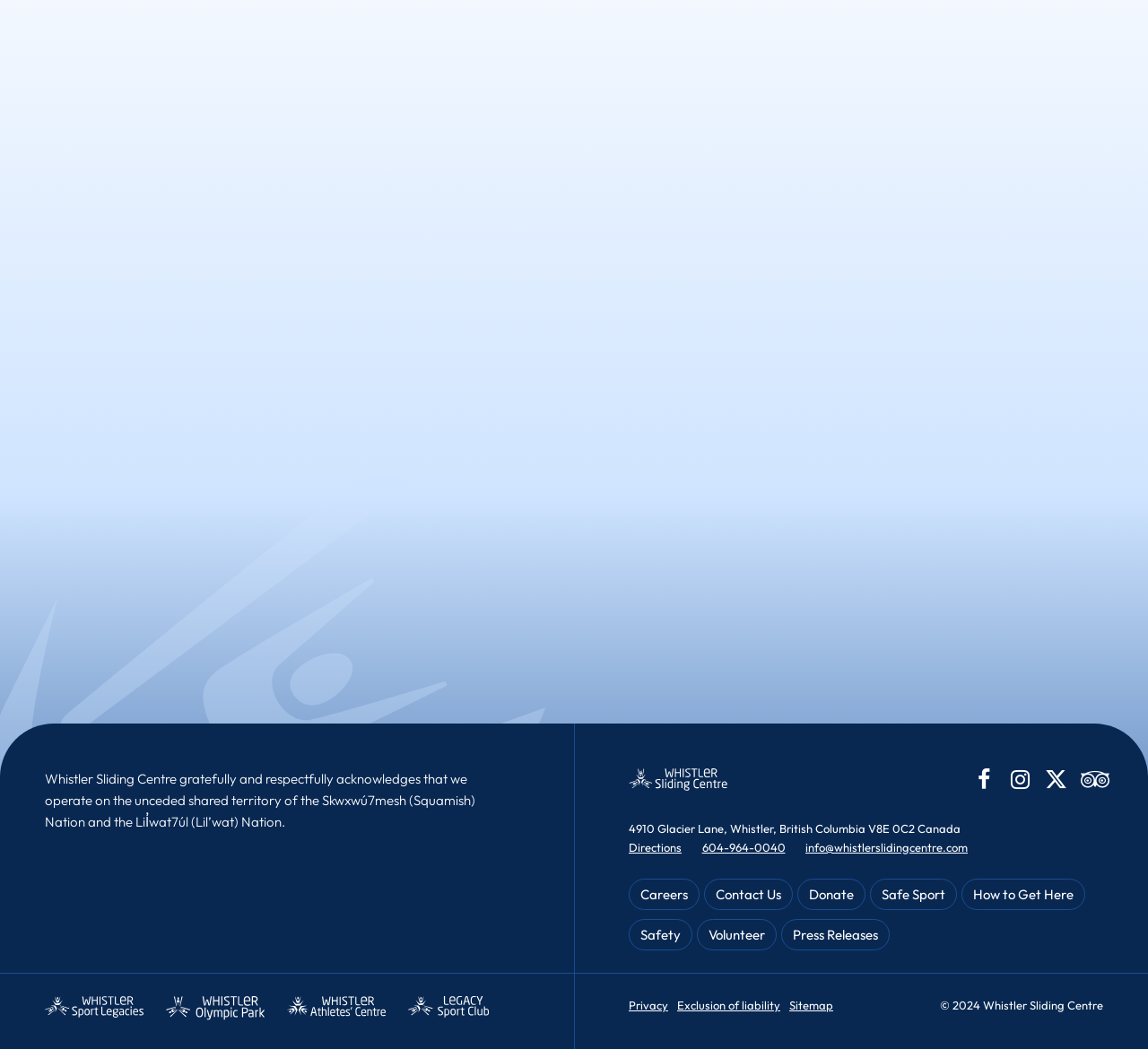Locate the UI element described by aria-label="Whistler Legacy Sport Club" in the provided webpage screenshot. Return the bounding box coordinates in the format (top-left x, top-left y, bottom-right x, bottom-right y), ensuring all values are between 0 and 1.

[0.355, 0.95, 0.434, 0.979]